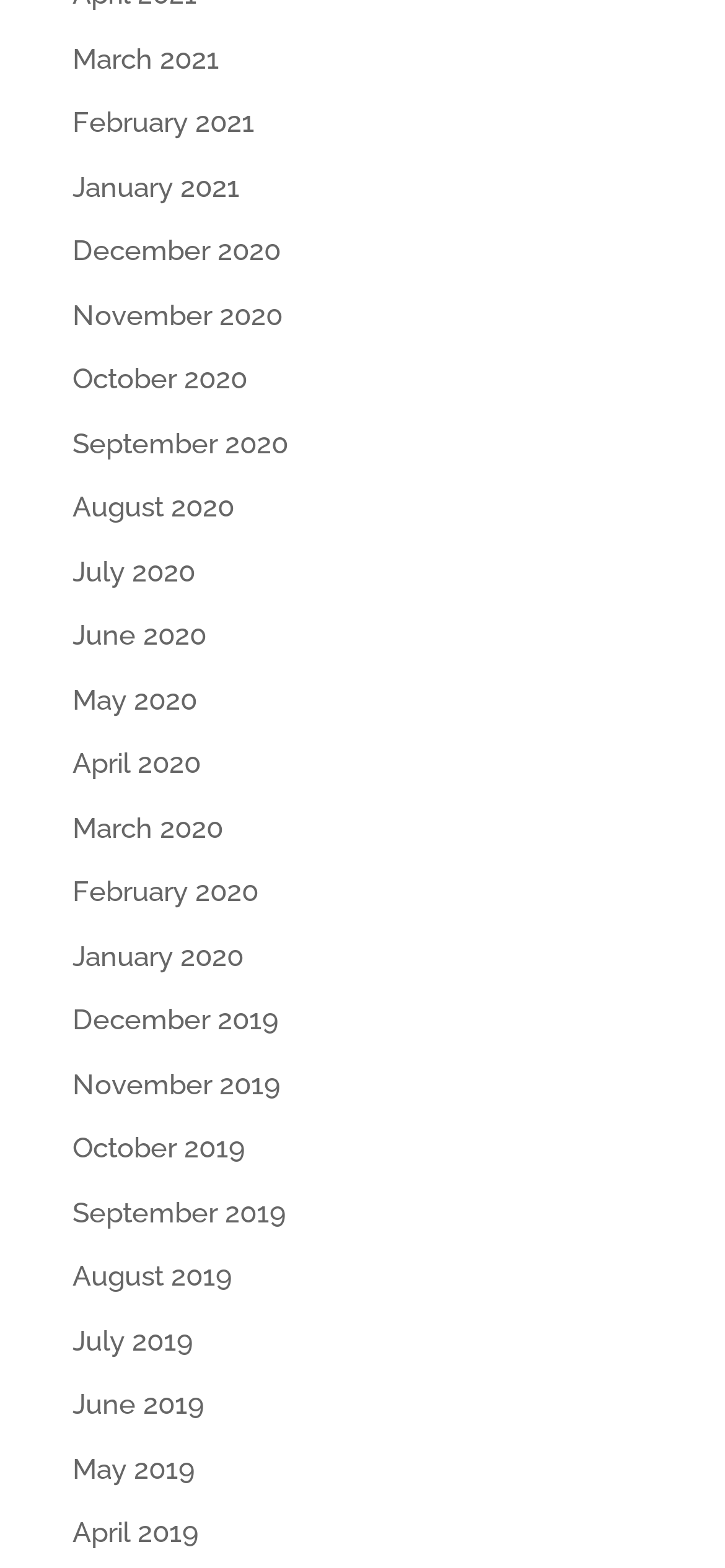Pinpoint the bounding box coordinates of the area that should be clicked to complete the following instruction: "access September 2019". The coordinates must be given as four float numbers between 0 and 1, i.e., [left, top, right, bottom].

[0.1, 0.763, 0.395, 0.784]